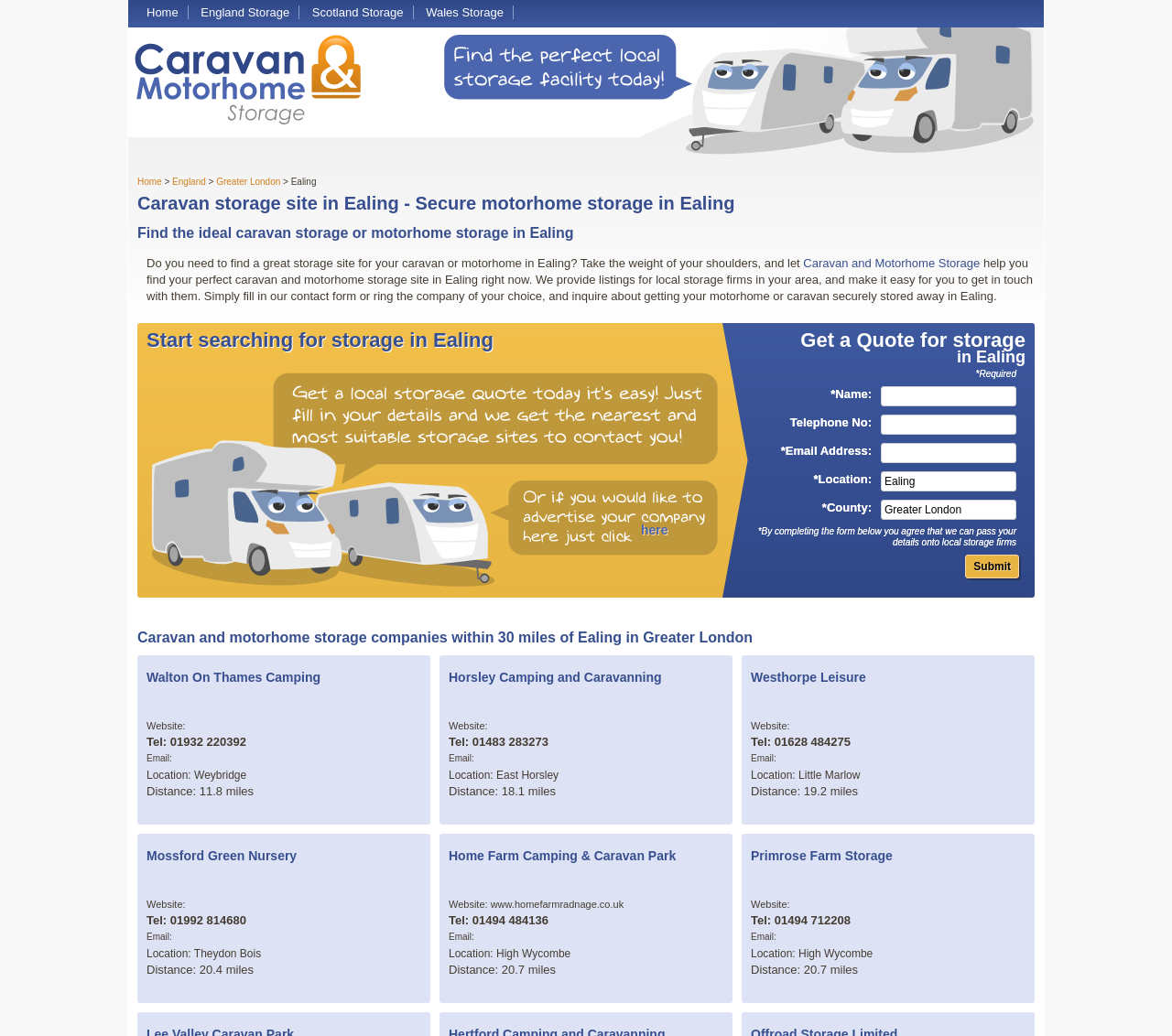Identify the bounding box coordinates for the region to click in order to carry out this instruction: "Visit the 'Walton On Thames Camping' website". Provide the coordinates using four float numbers between 0 and 1, formatted as [left, top, right, bottom].

[0.125, 0.695, 0.158, 0.706]